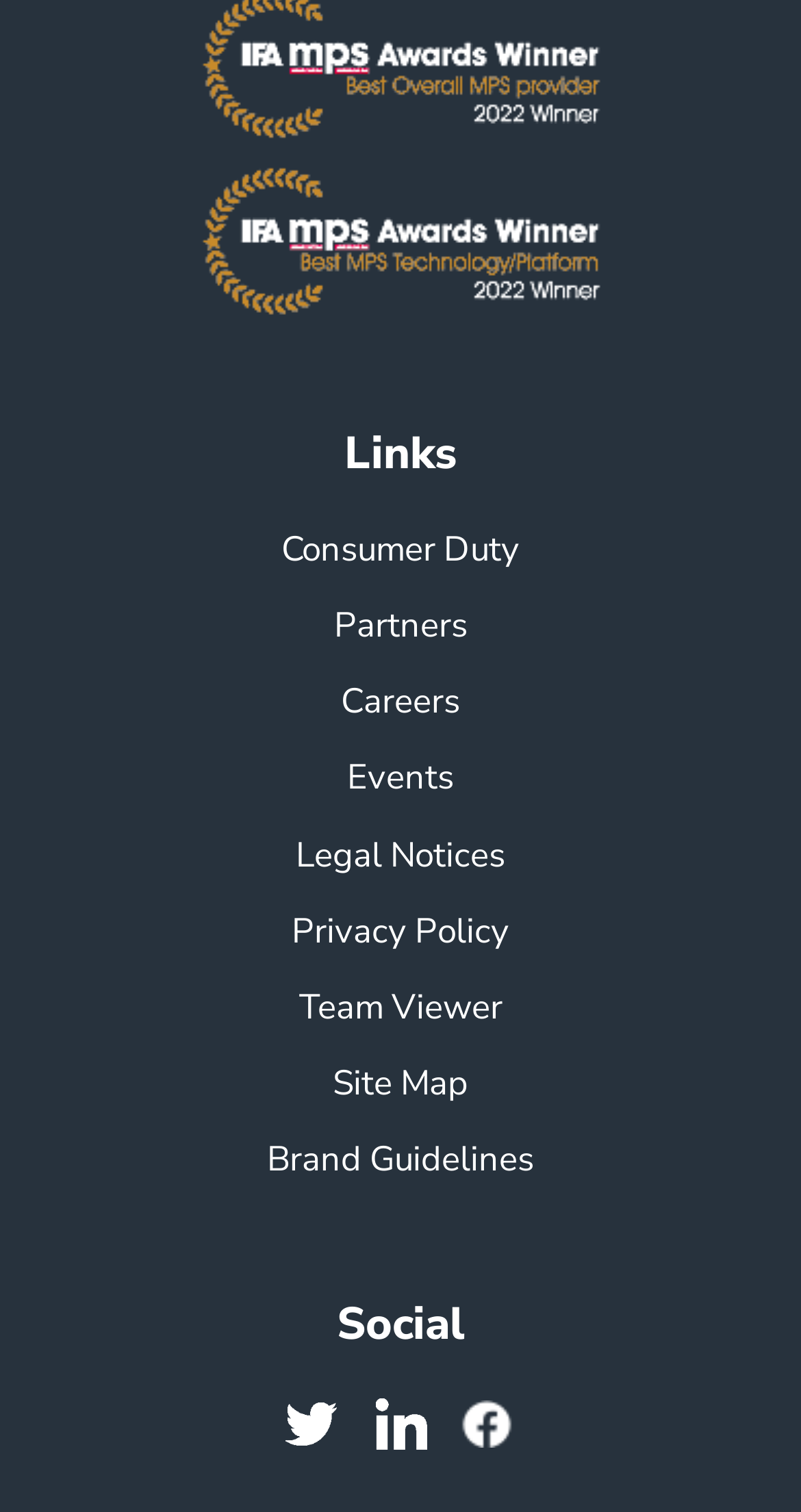Can you specify the bounding box coordinates for the region that should be clicked to fulfill this instruction: "Check out Careers".

[0.426, 0.449, 0.574, 0.48]